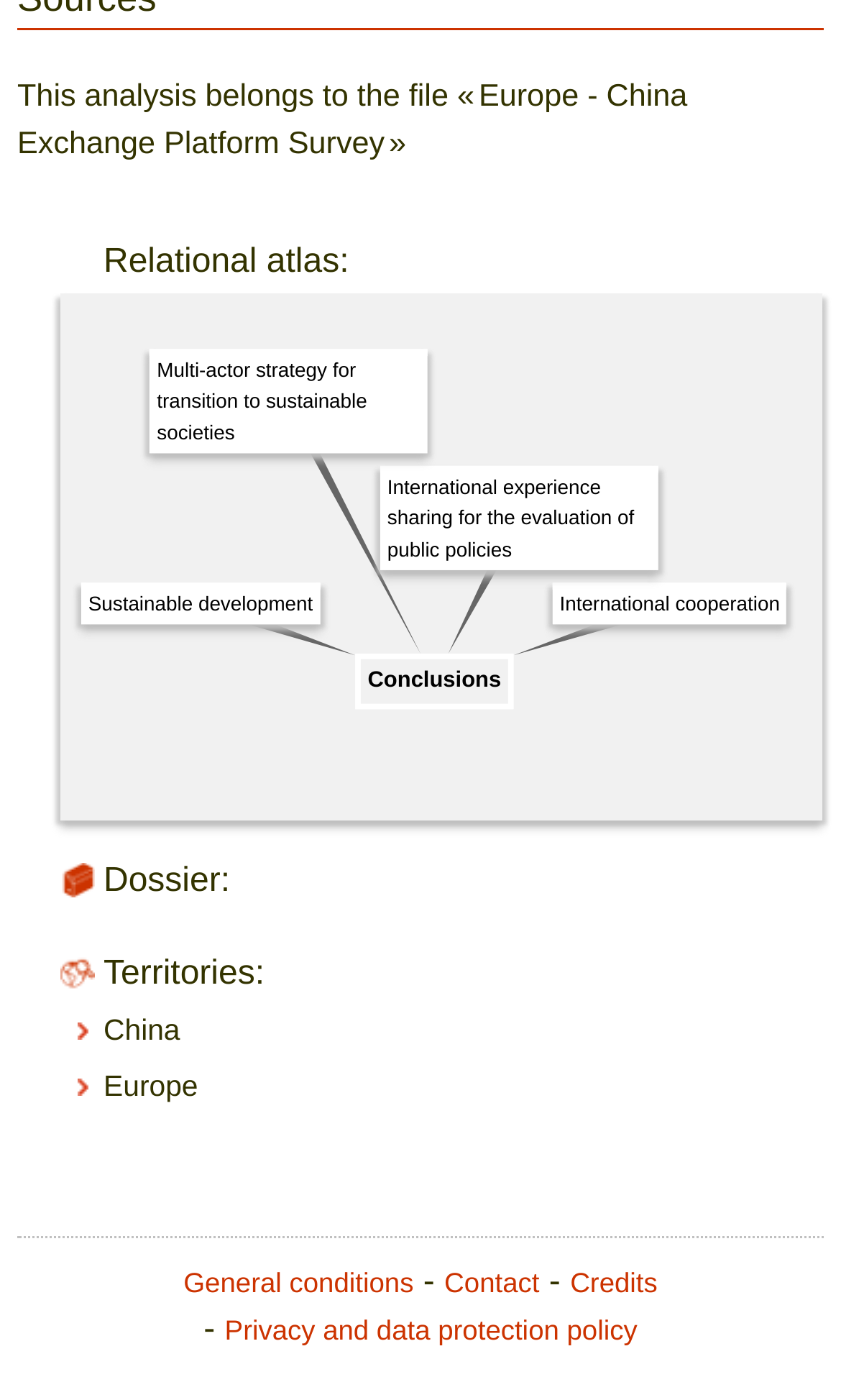Could you indicate the bounding box coordinates of the region to click in order to complete this instruction: "View Conclusions".

[0.437, 0.477, 0.596, 0.494]